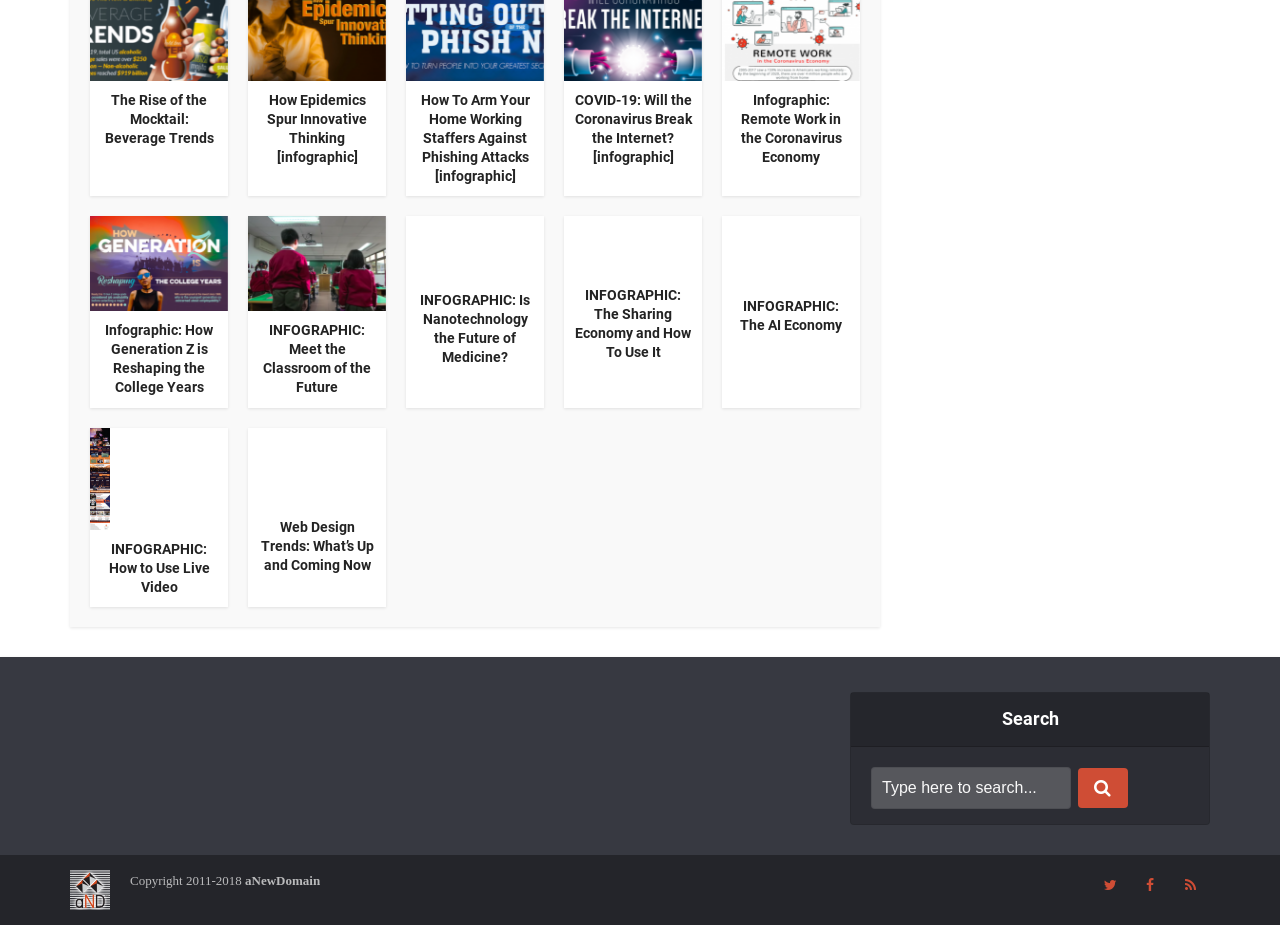Give a concise answer of one word or phrase to the question: 
What is the topic of the first infographic?

Mocktail